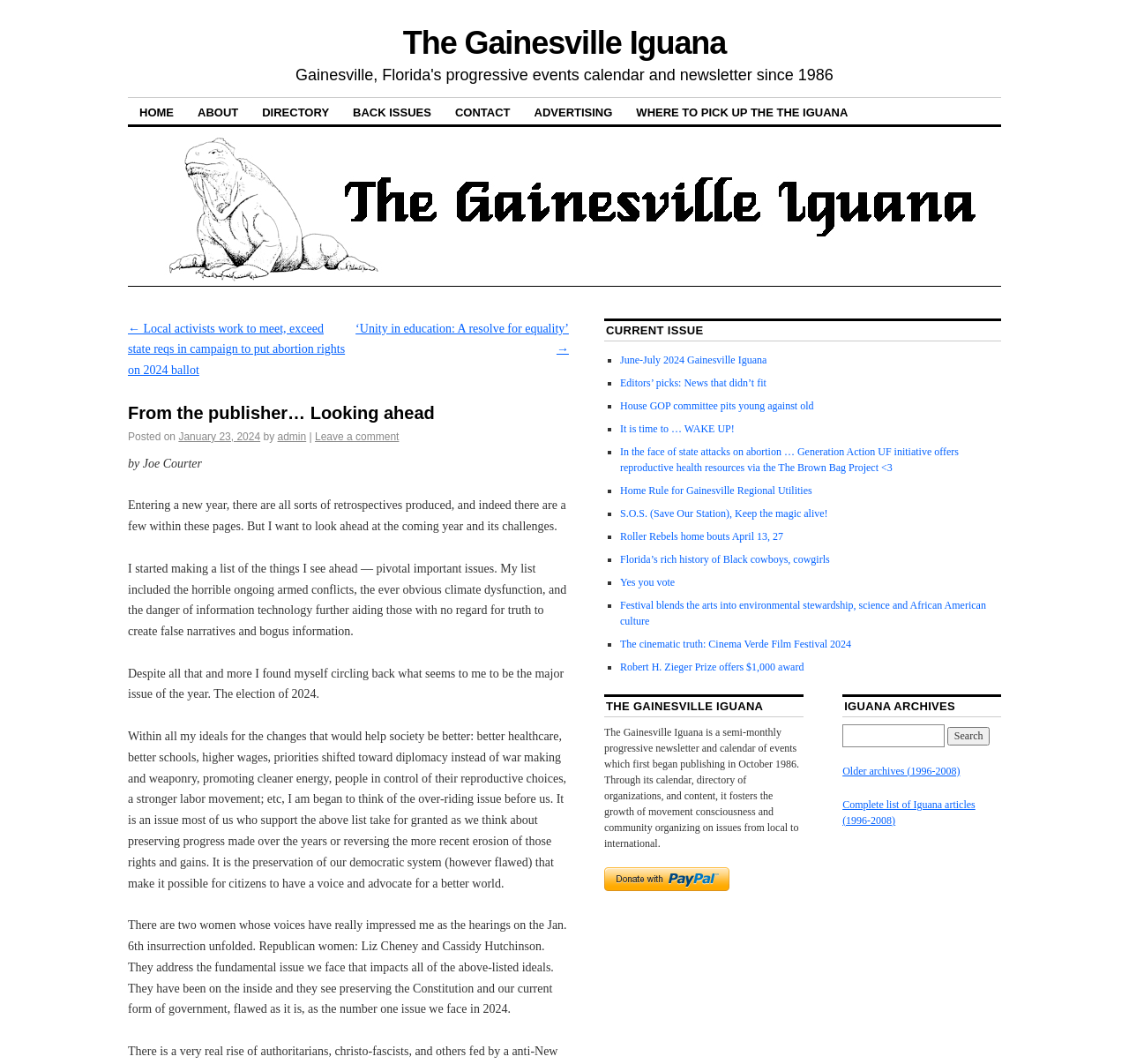What can be searched in the archives? Observe the screenshot and provide a one-word or short phrase answer.

Iguana articles